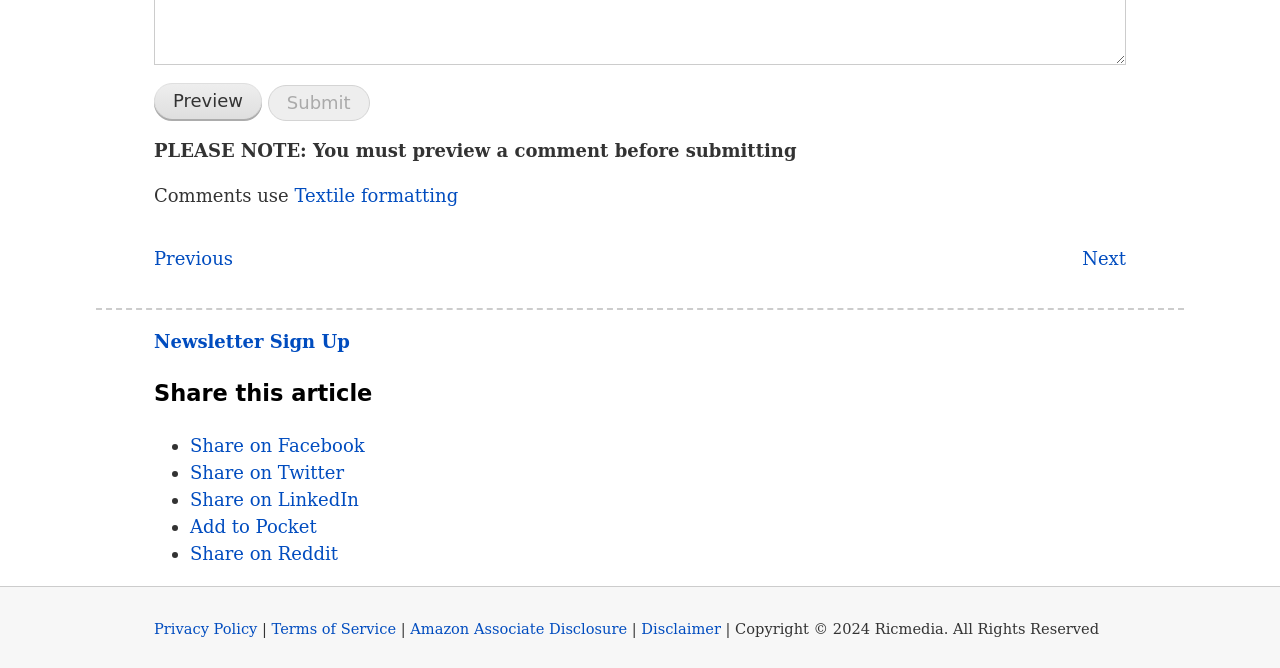Locate the bounding box coordinates of the element's region that should be clicked to carry out the following instruction: "Select a category from the '成功案例分类' combobox". The coordinates need to be four float numbers between 0 and 1, i.e., [left, top, right, bottom].

None